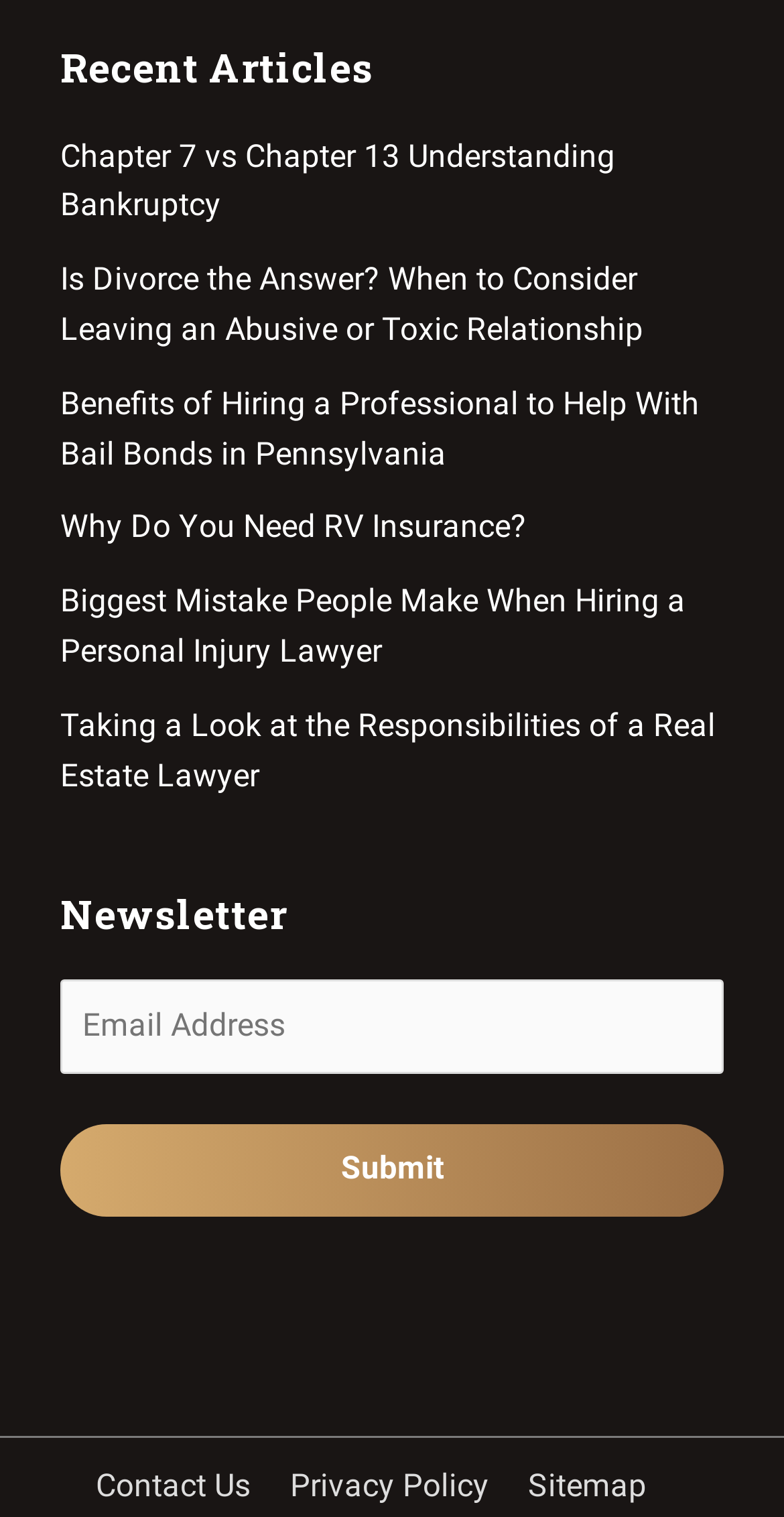Given the following UI element description: "Sitemap", find the bounding box coordinates in the webpage screenshot.

[0.654, 0.967, 0.845, 0.991]